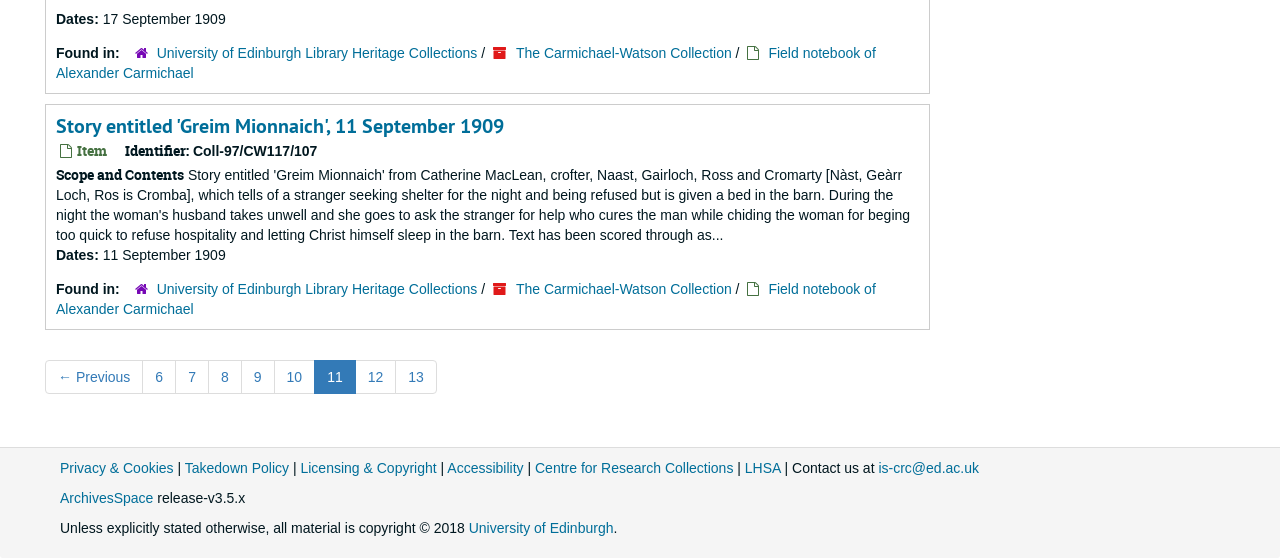What is the name of the collection?
Refer to the image and respond with a one-word or short-phrase answer.

The Carmichael-Watson Collection